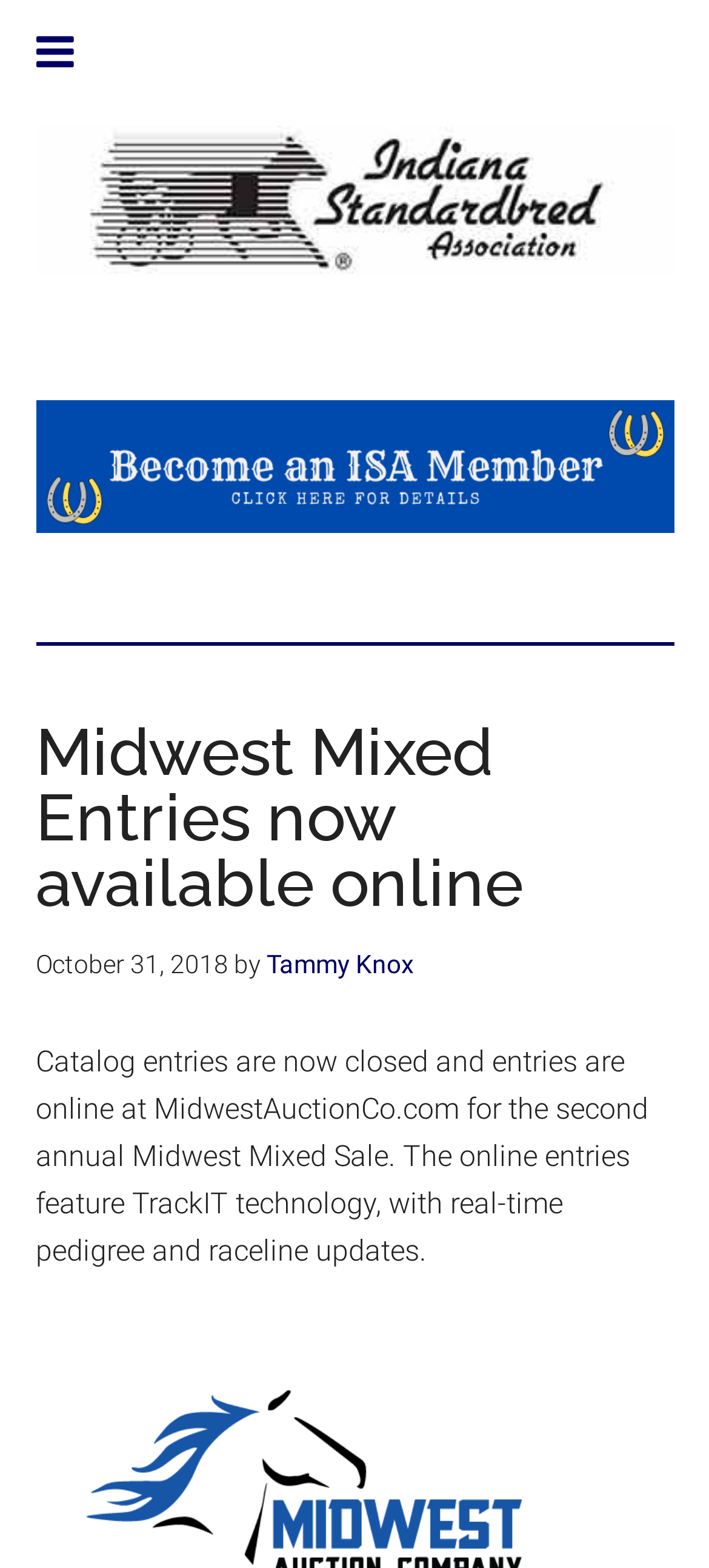What type of sale is being referred to?
Look at the image and respond with a one-word or short phrase answer.

Midwest Mixed Sale